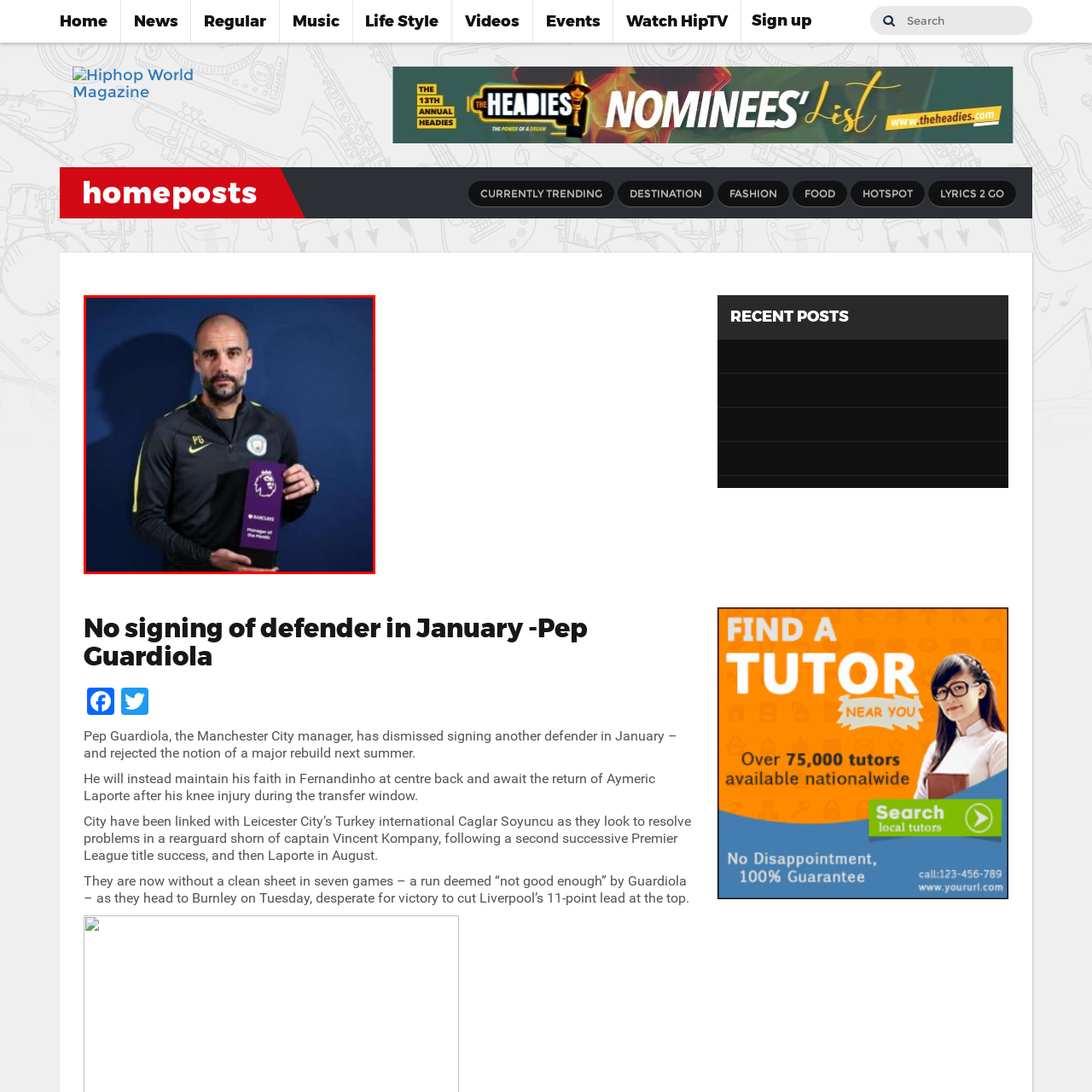Elaborate on the contents of the image marked by the red border.

In the image, Pep Guardiola, the manager of Manchester City, stands confidently against a deep blue background, proudly displaying his Premier League Manager of the Month award. He wears a sleek black training jacket adorned with the team's logo and a yellow accent, suggesting his focus and commitment. The award, prominently purple with the Barclays logo, emphasizes his achievements in the league. This moment captures Guardiola's dedication and success, reflecting his significant impact on the team's performance. The setting hints at a press event or photo opportunity, showcasing the accolades that come with his prestigious role in football management.